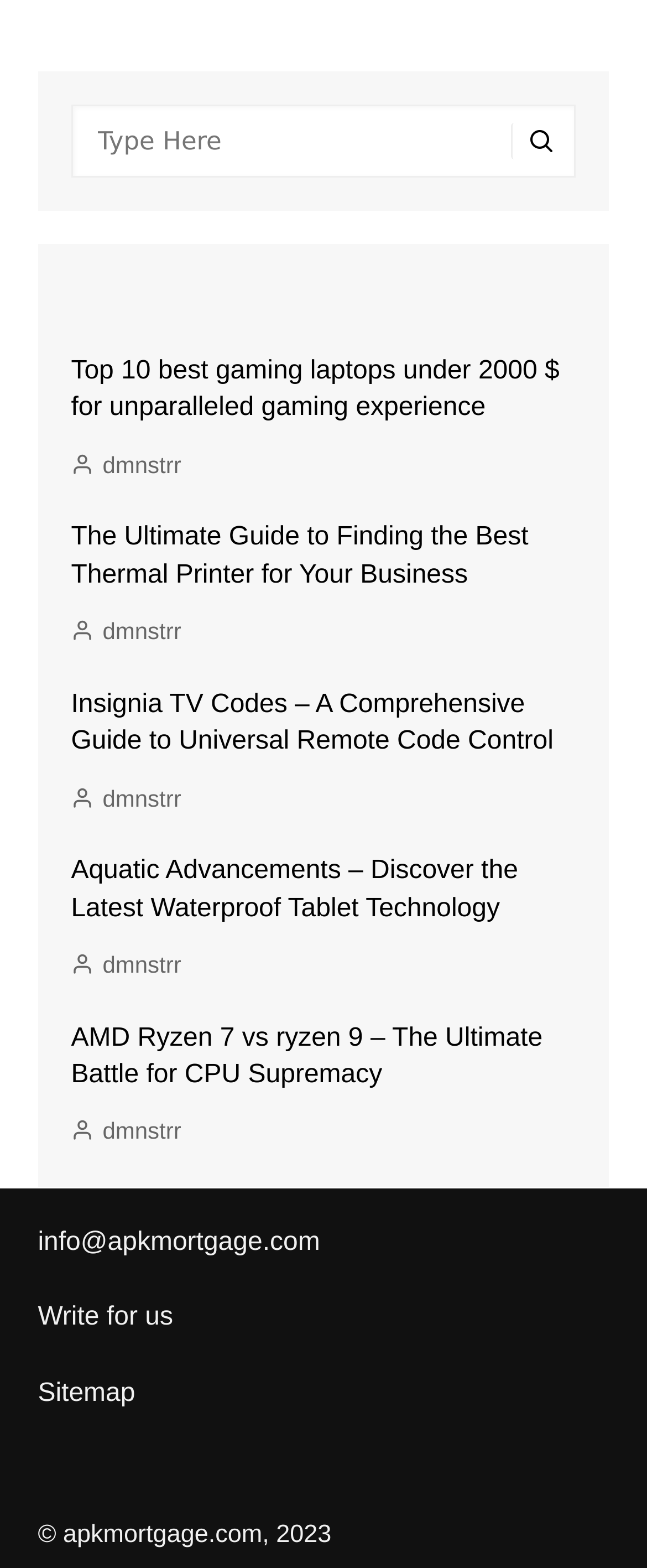Answer this question in one word or a short phrase: What is the contact email address of the website?

info@apkmortgage.com